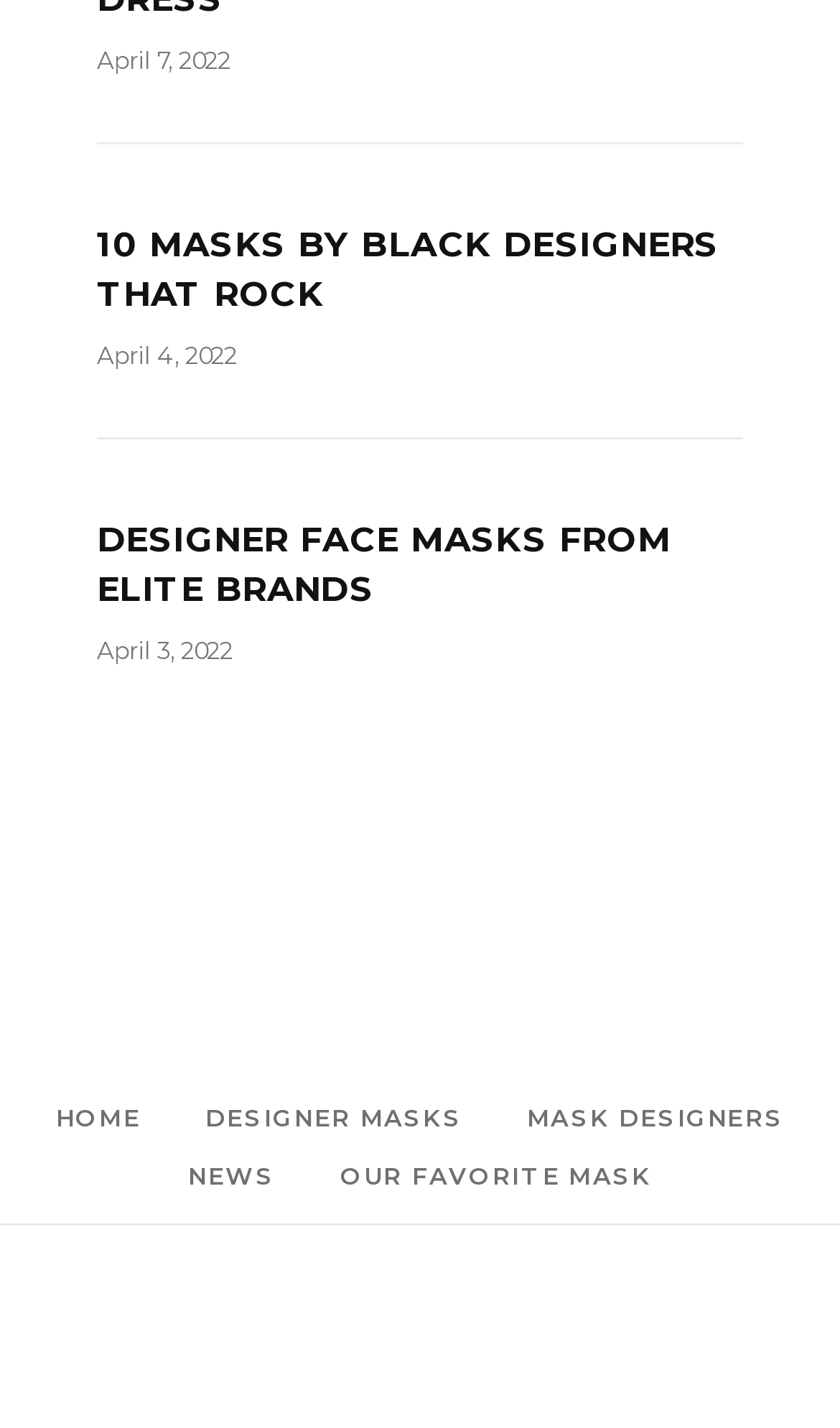What is the date of the first article?
Refer to the image and answer the question using a single word or phrase.

April 7, 2022